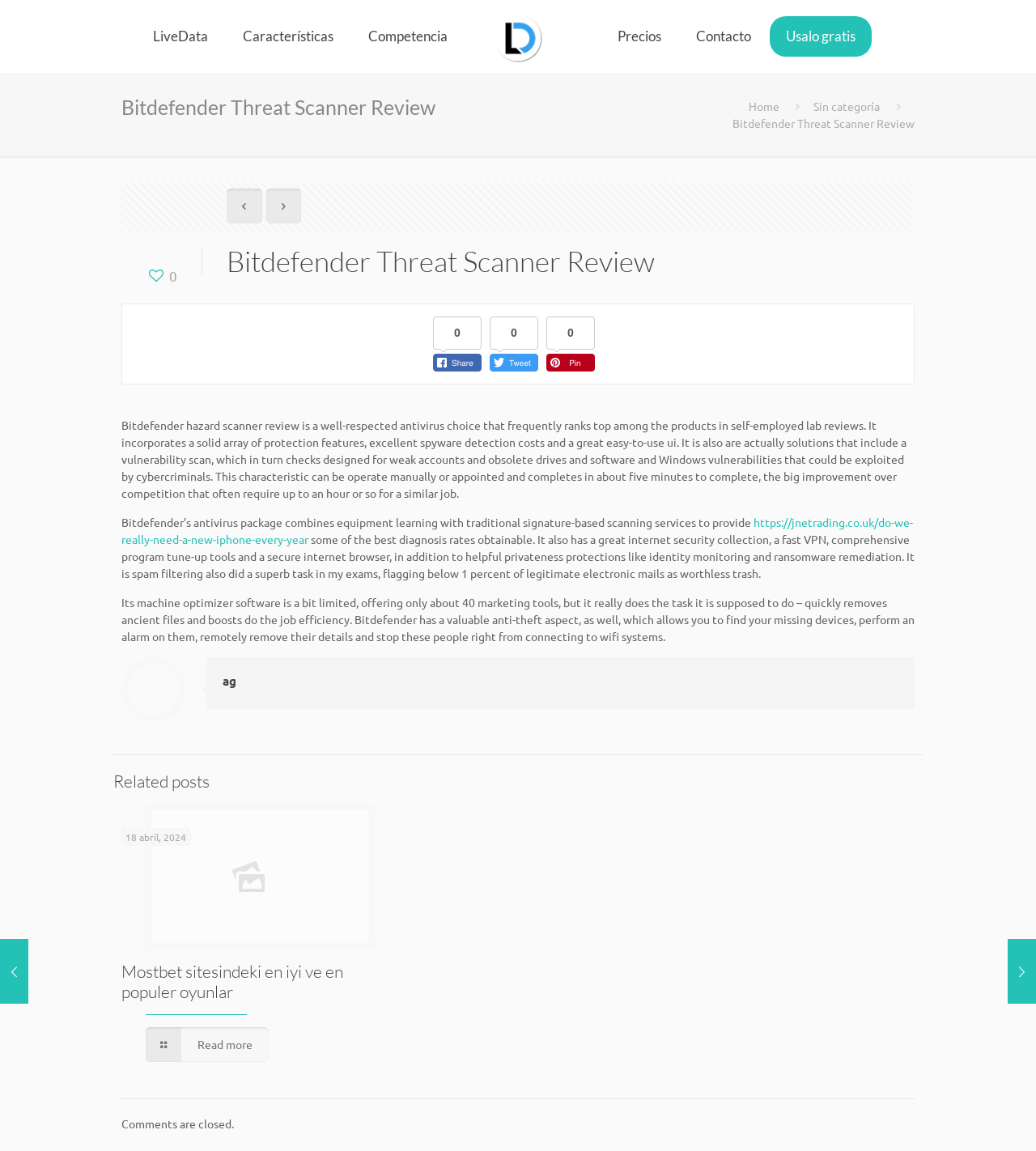Given the element description, predict the bounding box coordinates in the format (top-left x, top-left y, bottom-right x, bottom-right y), using floating point numbers between 0 and 1: title="LiveData"

[0.408, 0.0, 0.592, 0.063]